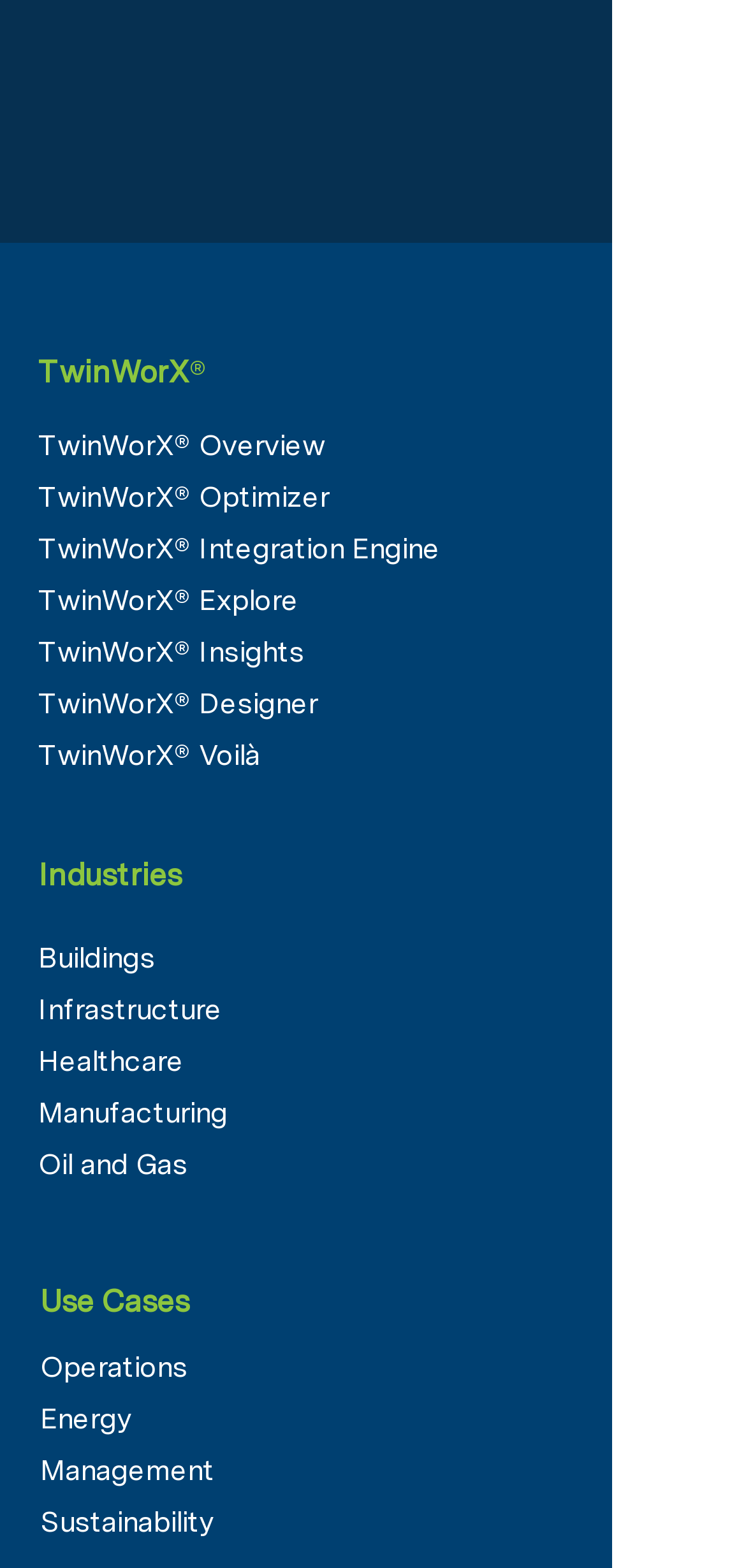Can you find the bounding box coordinates of the area I should click to execute the following instruction: "Go to healthcare"?

[0.051, 0.666, 0.246, 0.688]